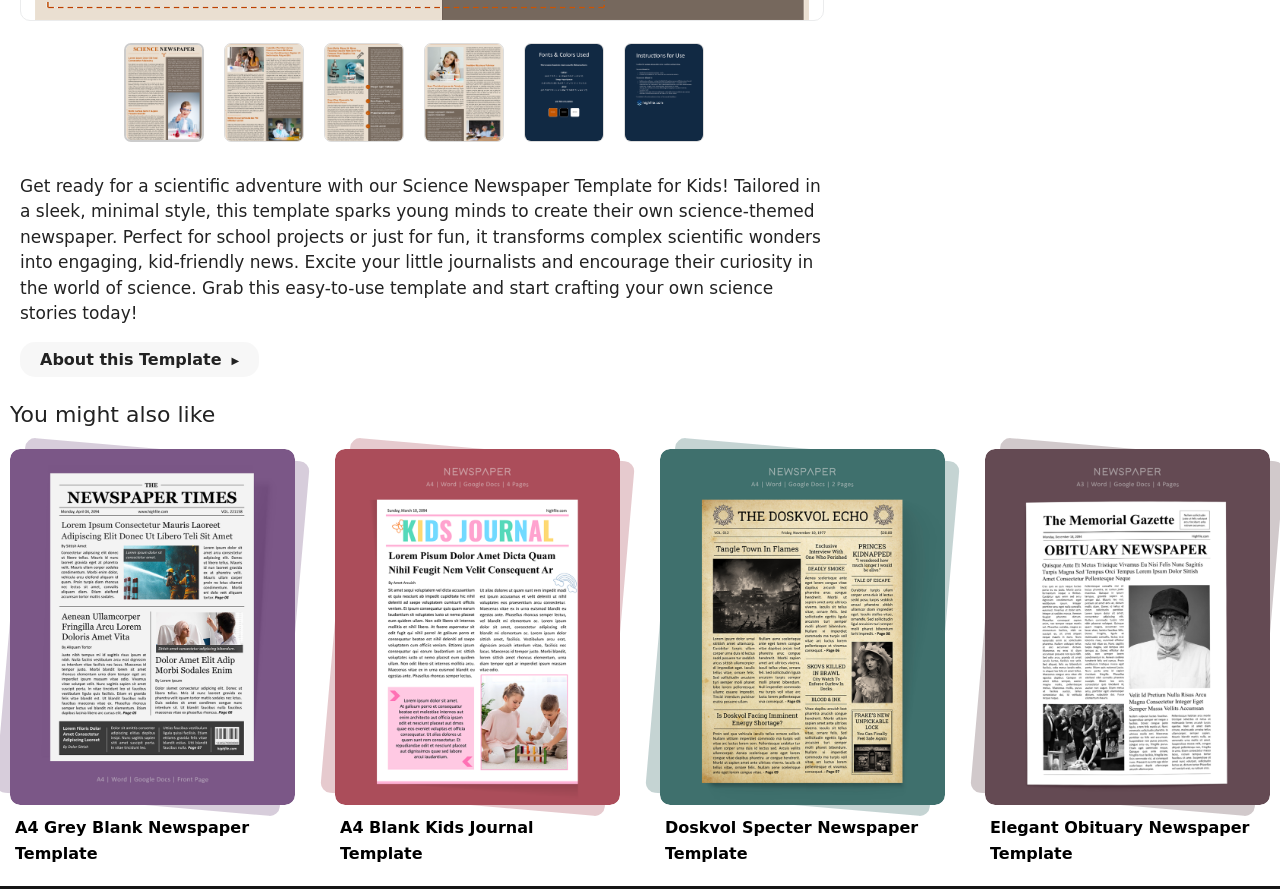Based on the image, please elaborate on the answer to the following question:
What is the main topic of this webpage?

Based on the images and text on the webpage, it appears to be about a science newspaper template for kids, which is a tool to help children create their own science-themed newspaper.